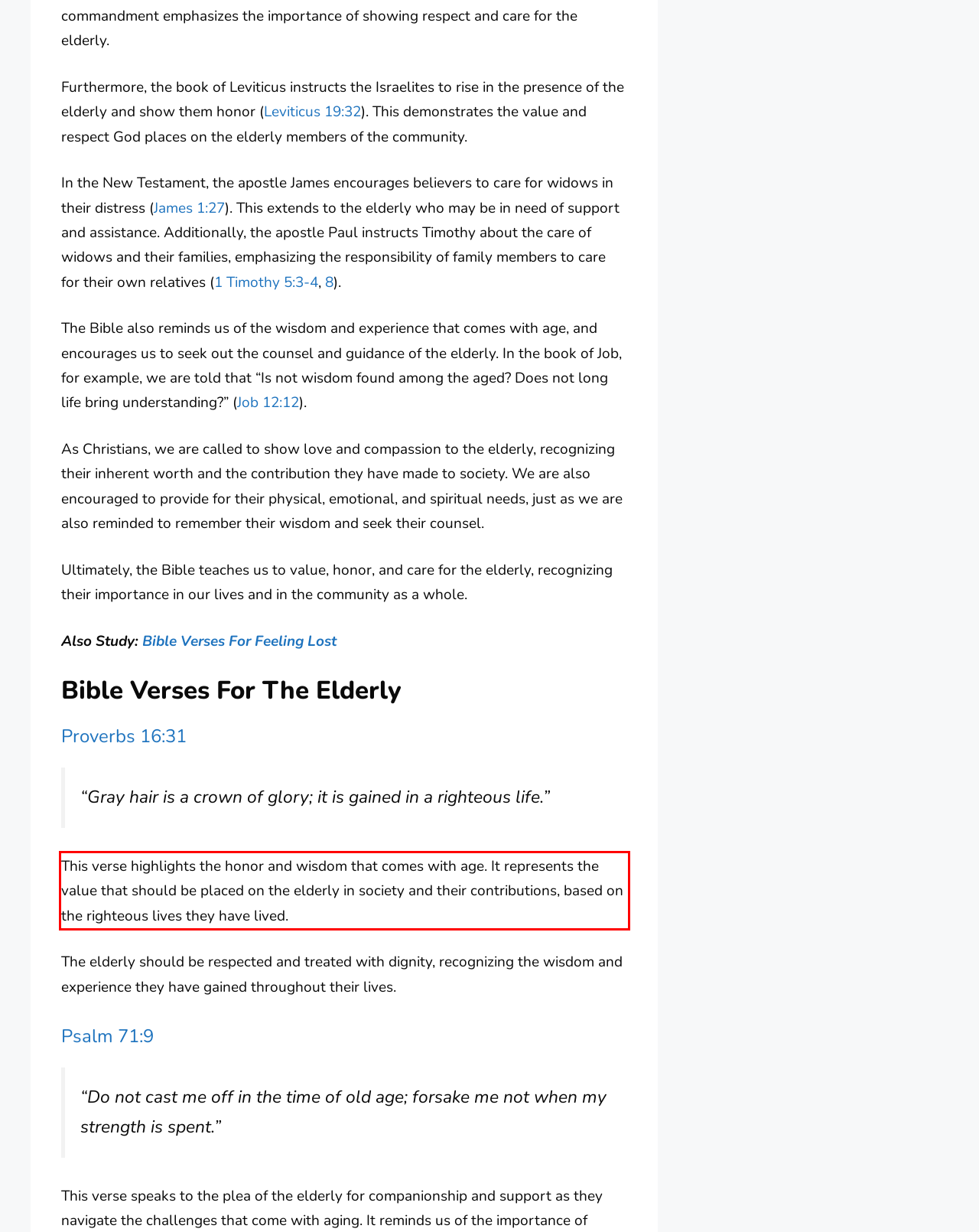You are provided with a screenshot of a webpage that includes a UI element enclosed in a red rectangle. Extract the text content inside this red rectangle.

This verse highlights the honor and wisdom that comes with age. It represents the value that should be placed on the elderly in society and their contributions, based on the righteous lives they have lived.